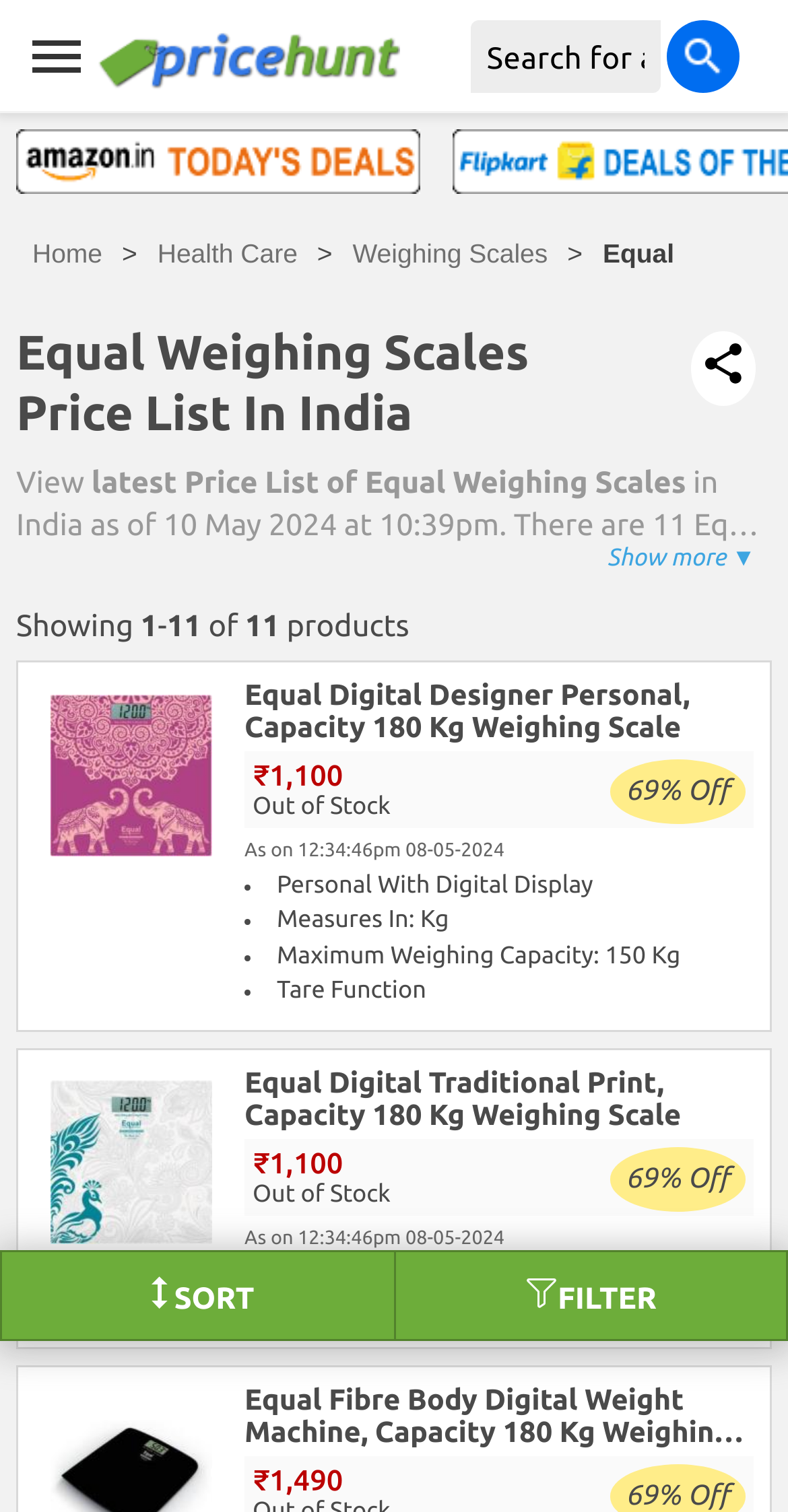What is the maximum weighing capacity of the first product?
Use the image to answer the question with a single word or phrase.

150 Kg